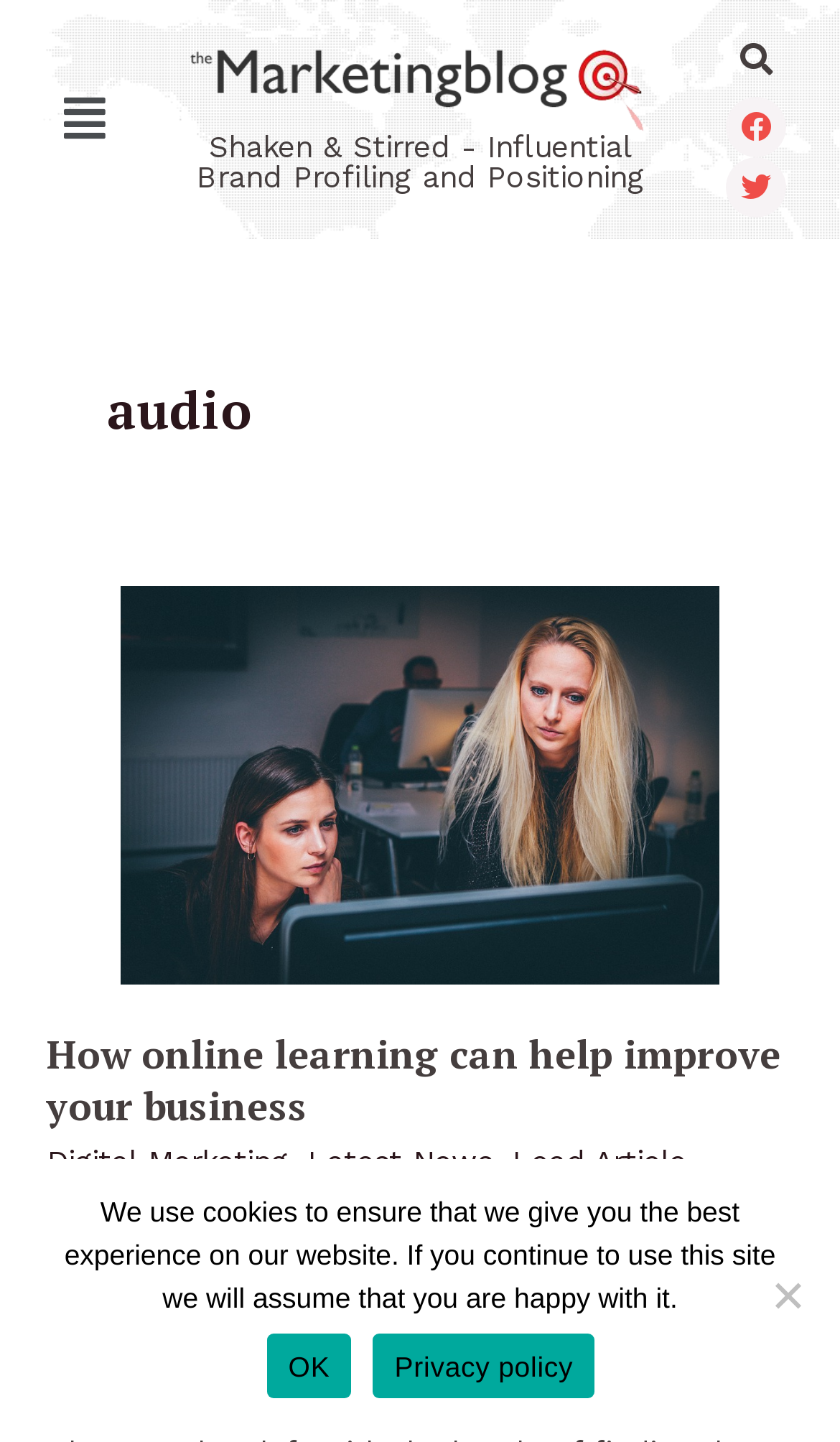Pinpoint the bounding box coordinates of the area that should be clicked to complete the following instruction: "Click on 'Digital Marketing'". The coordinates must be given as four float numbers between 0 and 1, i.e., [left, top, right, bottom].

[0.055, 0.793, 0.342, 0.817]